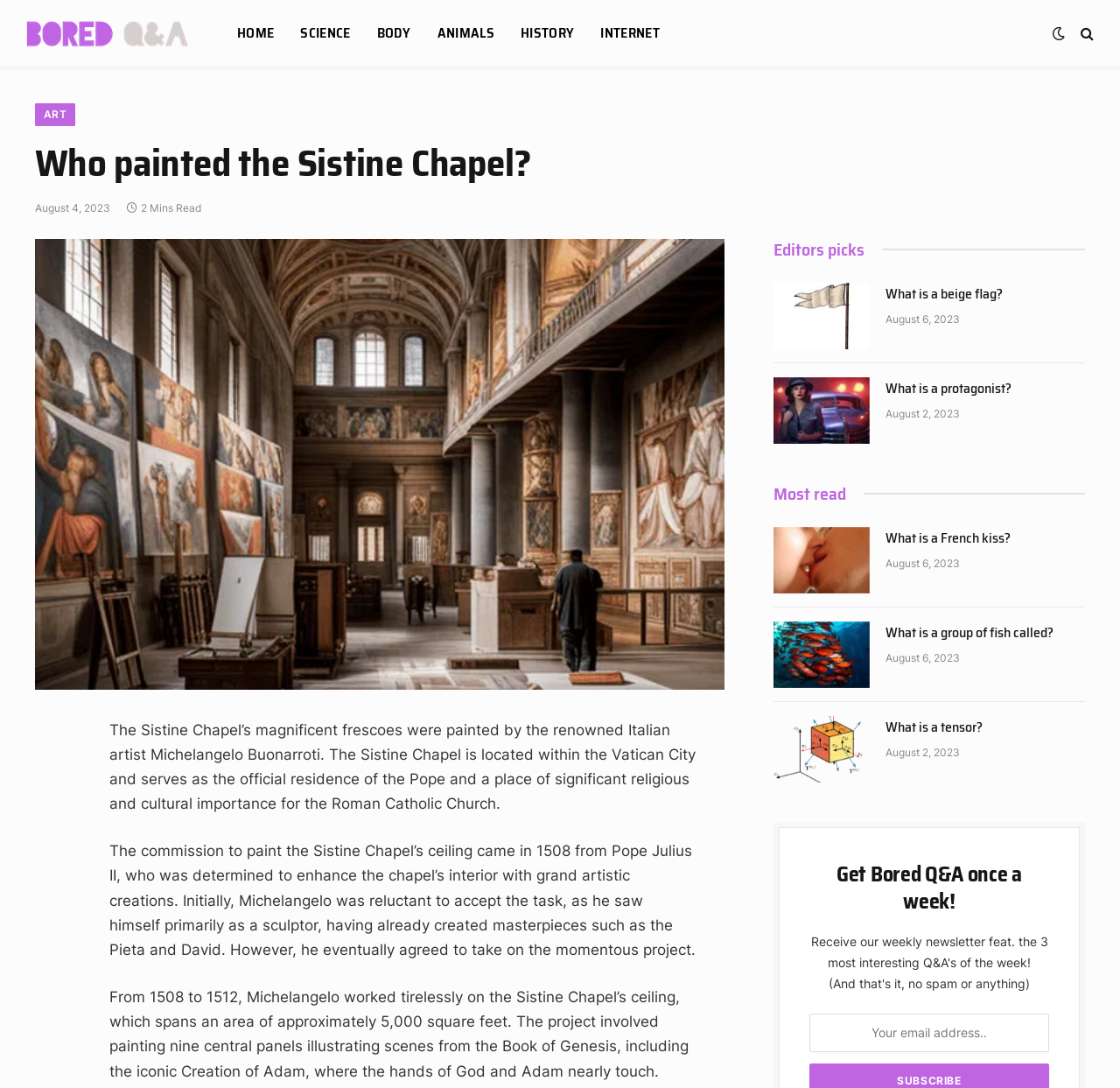Specify the bounding box coordinates of the element's region that should be clicked to achieve the following instruction: "Subscribe to Bored Q&A". The bounding box coordinates consist of four float numbers between 0 and 1, in the format [left, top, right, bottom].

[0.801, 0.987, 0.858, 0.999]